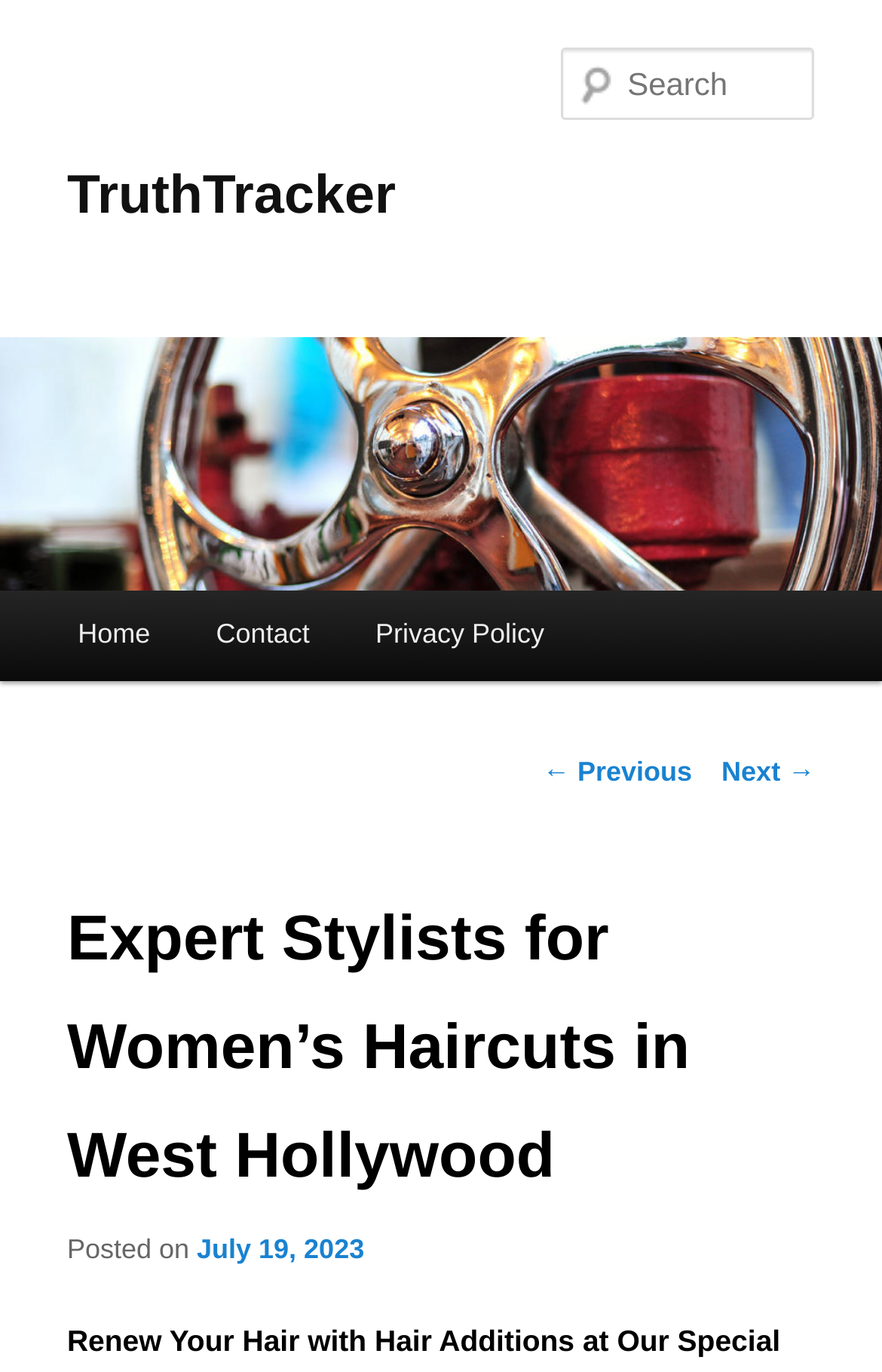Specify the bounding box coordinates of the area that needs to be clicked to achieve the following instruction: "Go to home page".

[0.051, 0.431, 0.208, 0.497]